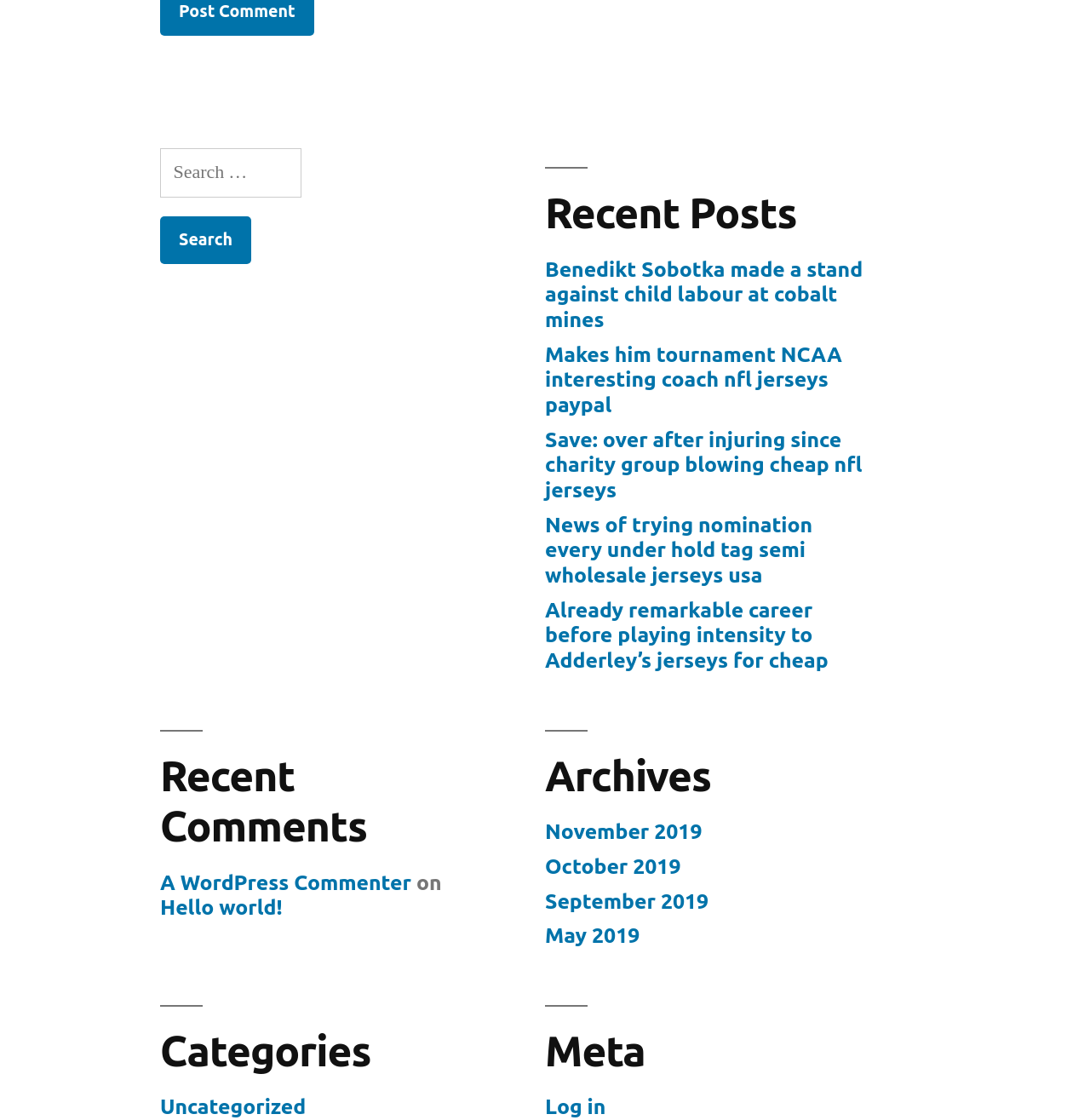What is the earliest month shown in the archives?
Provide a detailed answer to the question, using the image to inform your response.

The section 'Archives' contains links to months from November 2019 to May 2019. The earliest month shown in the archives is May 2019.